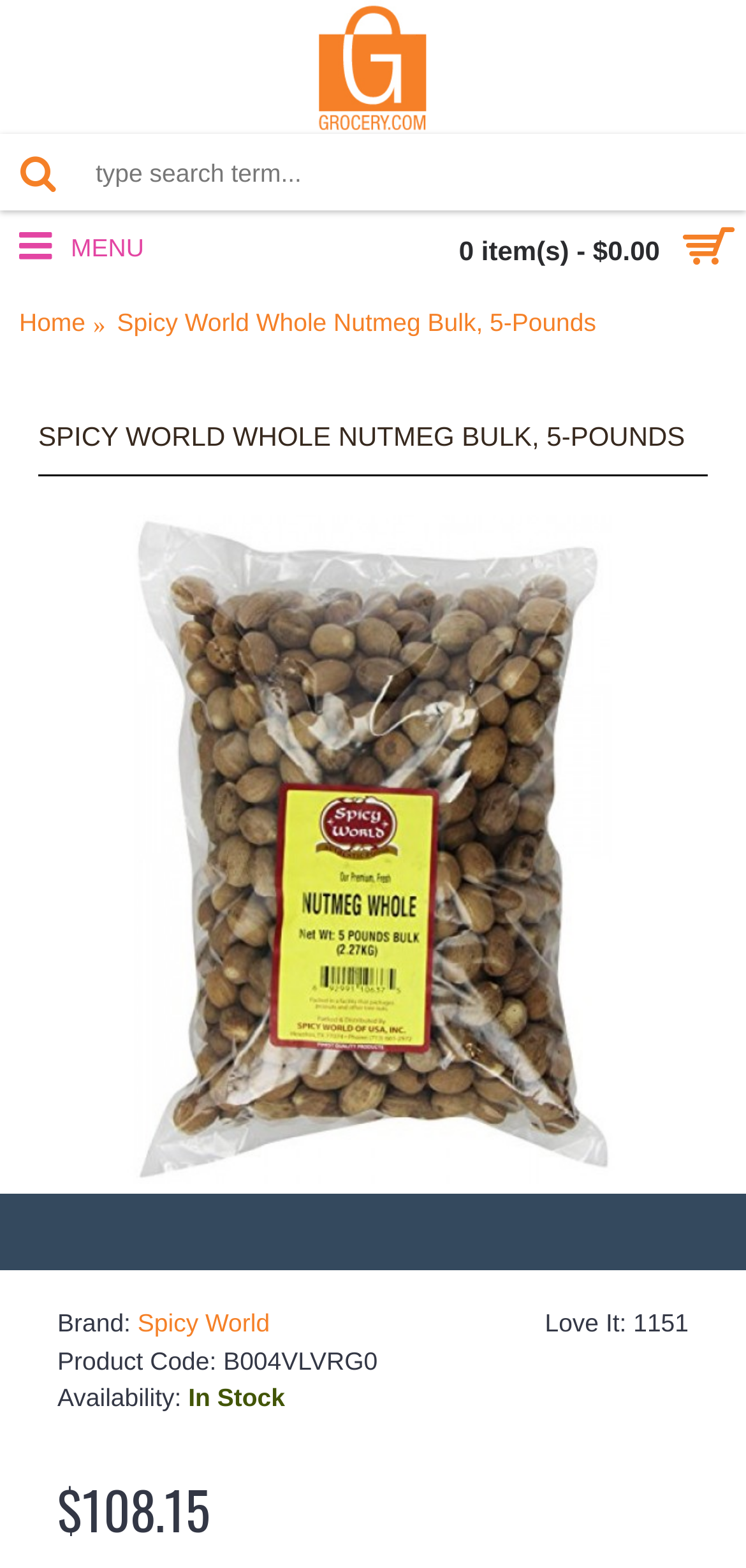Kindly respond to the following question with a single word or a brief phrase: 
How many items are in the shopping cart?

0